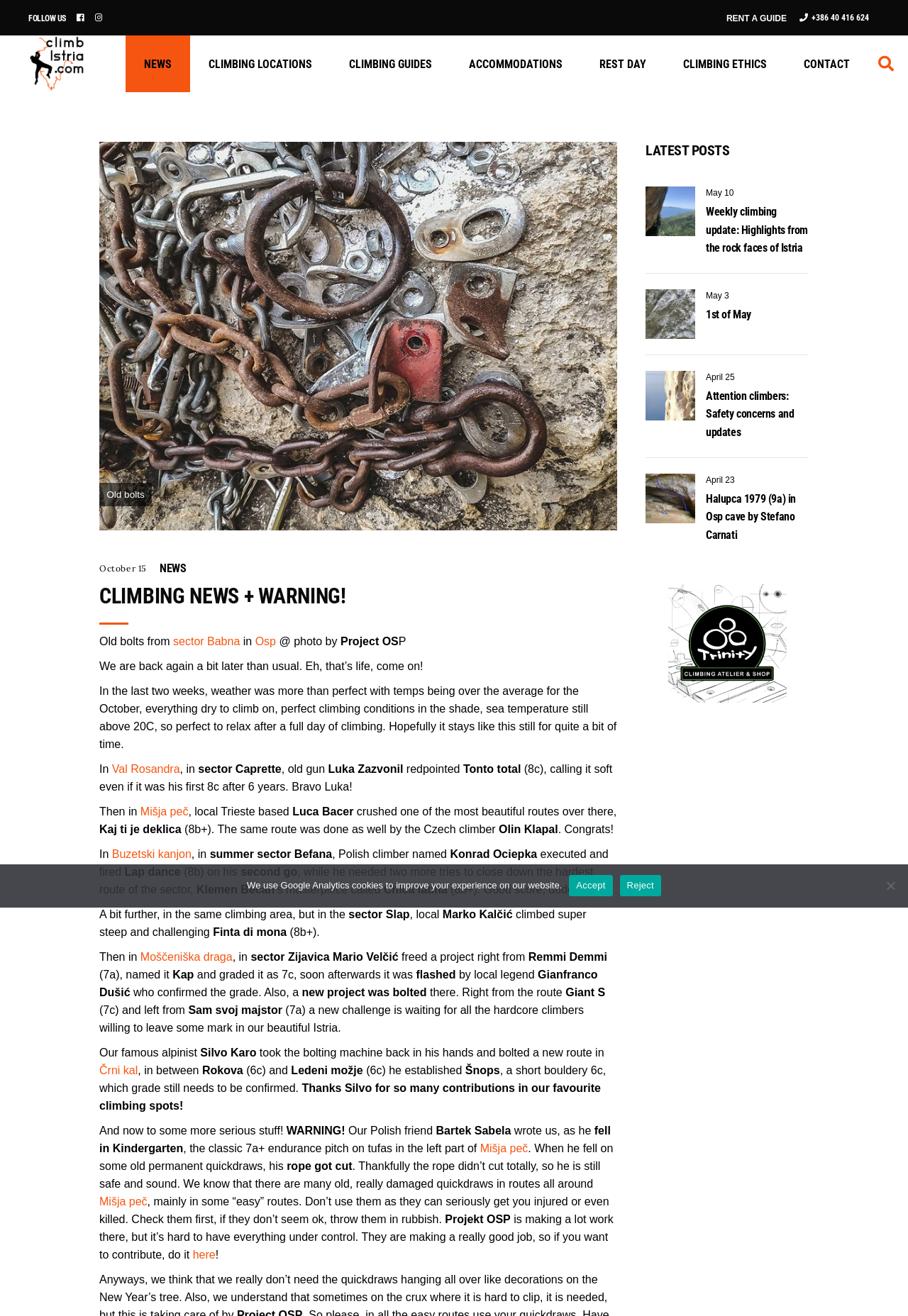Examine the image carefully and respond to the question with a detailed answer: 
What is the name of the route that Luka Zazvonil redpointed?

According to the webpage, 'Luka Zazvonil redpointed Tonto total (8c), calling it soft even if it was his first 8c after 6 years. Bravo Luka!' This indicates that the name of the route that Luka Zazvonil redpointed is 'Tonto total'.